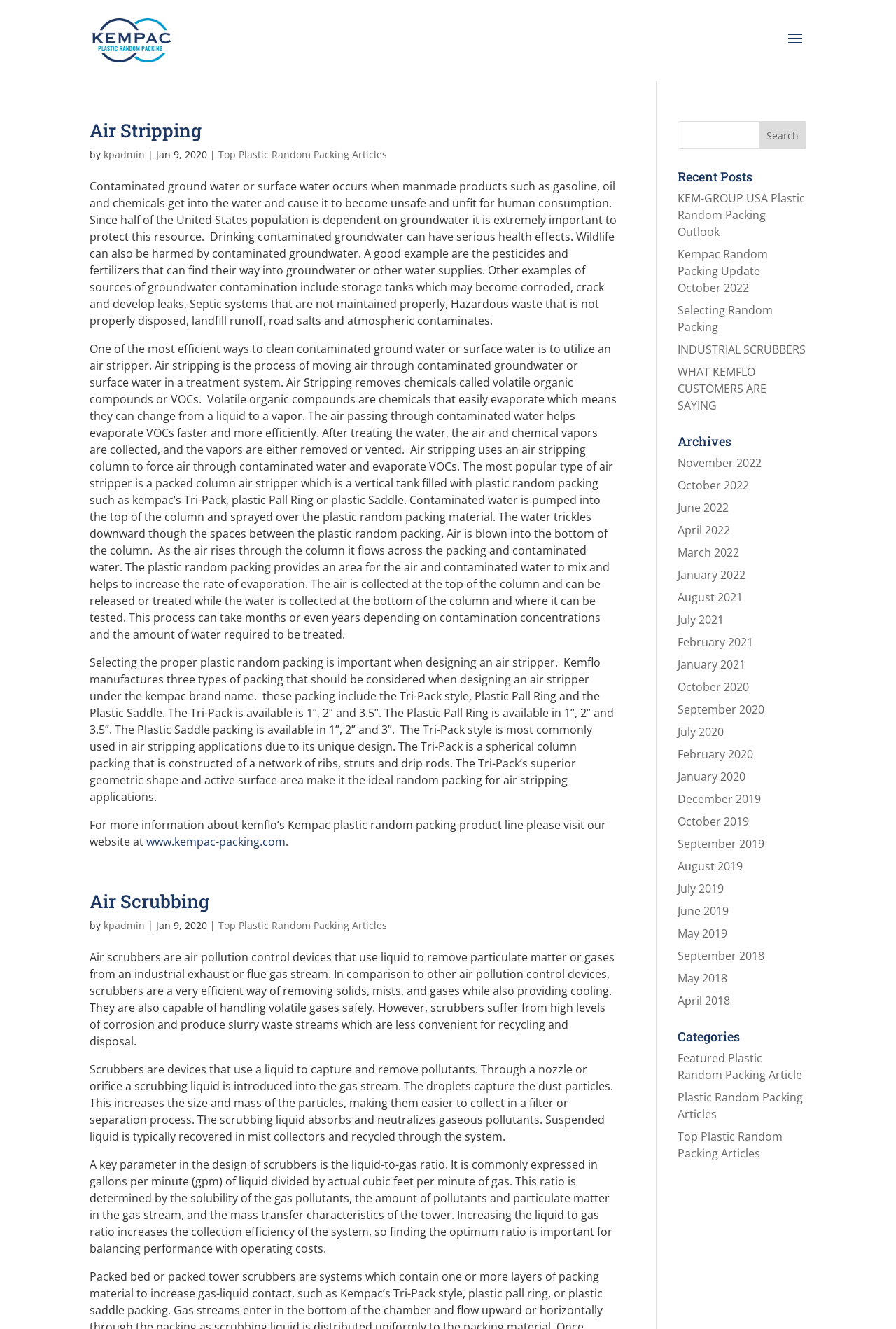Please respond to the question using a single word or phrase:
What is the function of a scrubber?

Remove pollutants